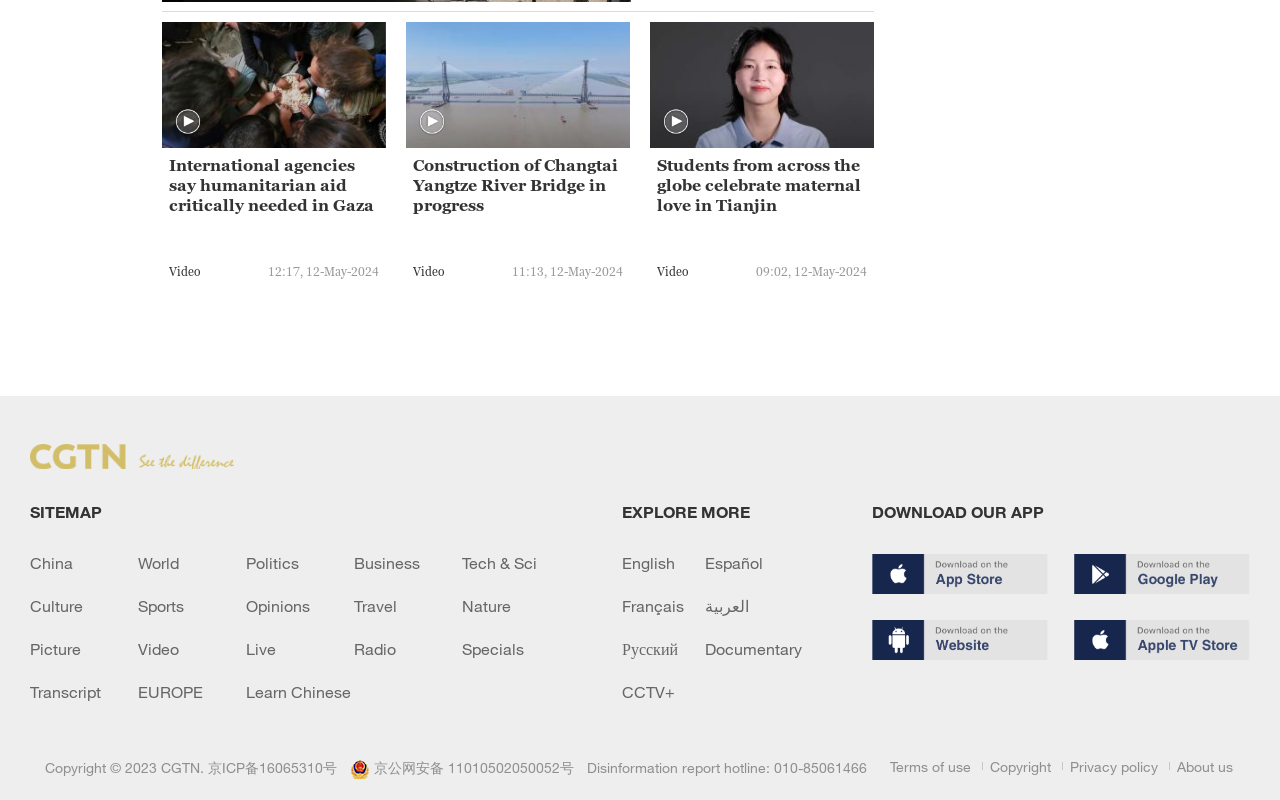Find the bounding box coordinates of the element to click in order to complete this instruction: "Explore more about Students from across the globe celebrating maternal love in Tianjin". The bounding box coordinates must be four float numbers between 0 and 1, denoted as [left, top, right, bottom].

[0.513, 0.194, 0.677, 0.294]